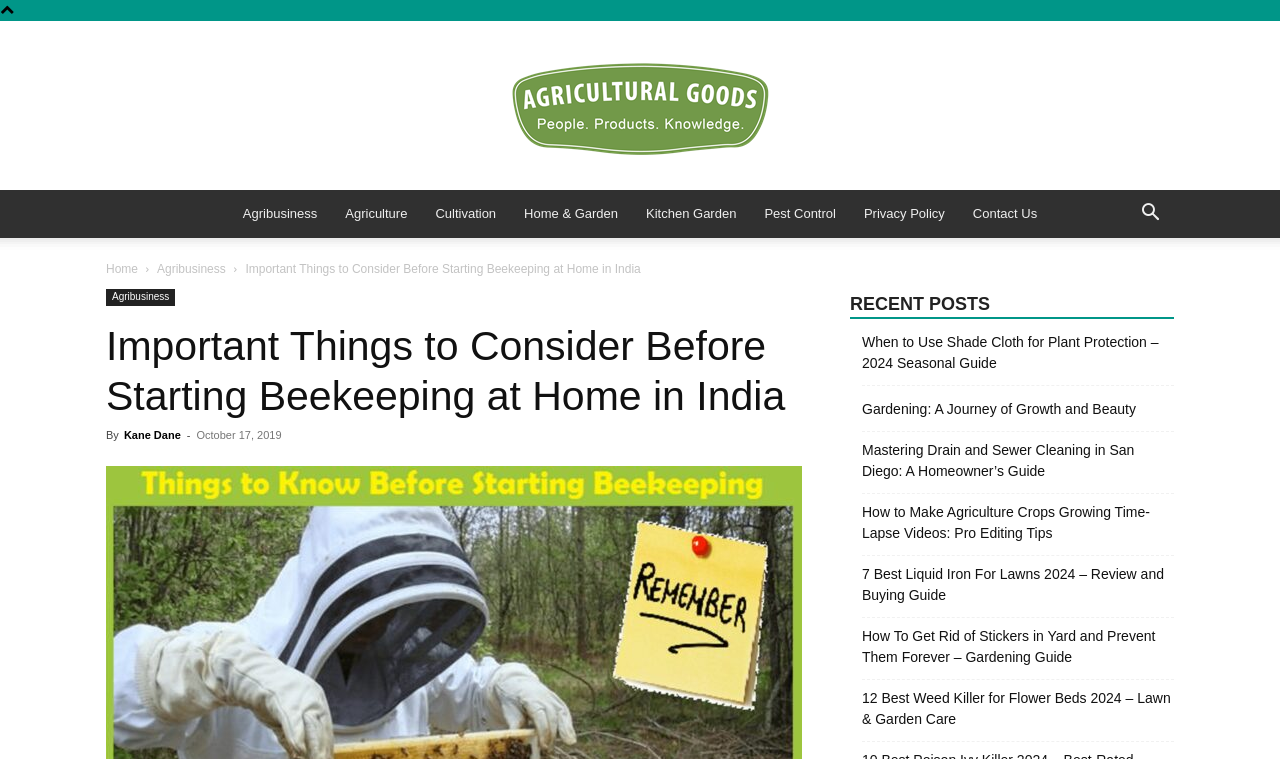What is the purpose of the 'Search' button? From the image, respond with a single word or brief phrase.

To search the website